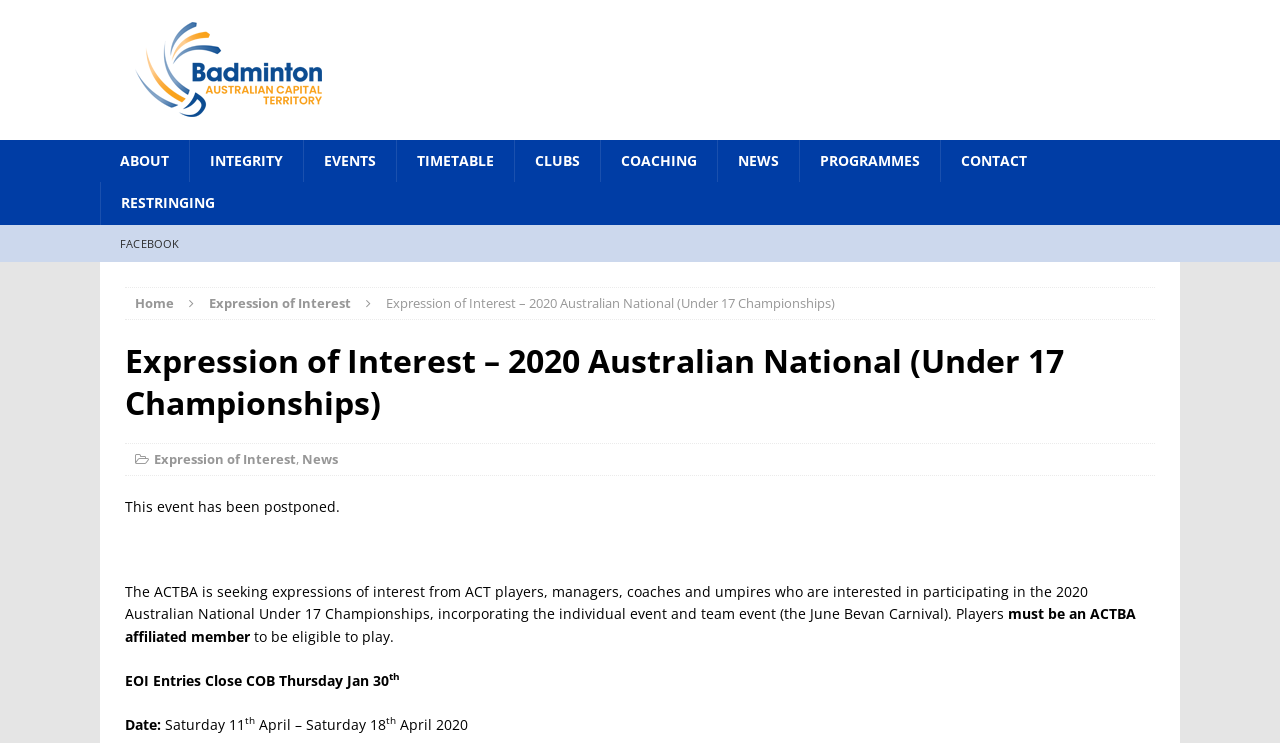Specify the bounding box coordinates of the element's region that should be clicked to achieve the following instruction: "Click on ABOUT". The bounding box coordinates consist of four float numbers between 0 and 1, in the format [left, top, right, bottom].

[0.078, 0.188, 0.148, 0.245]